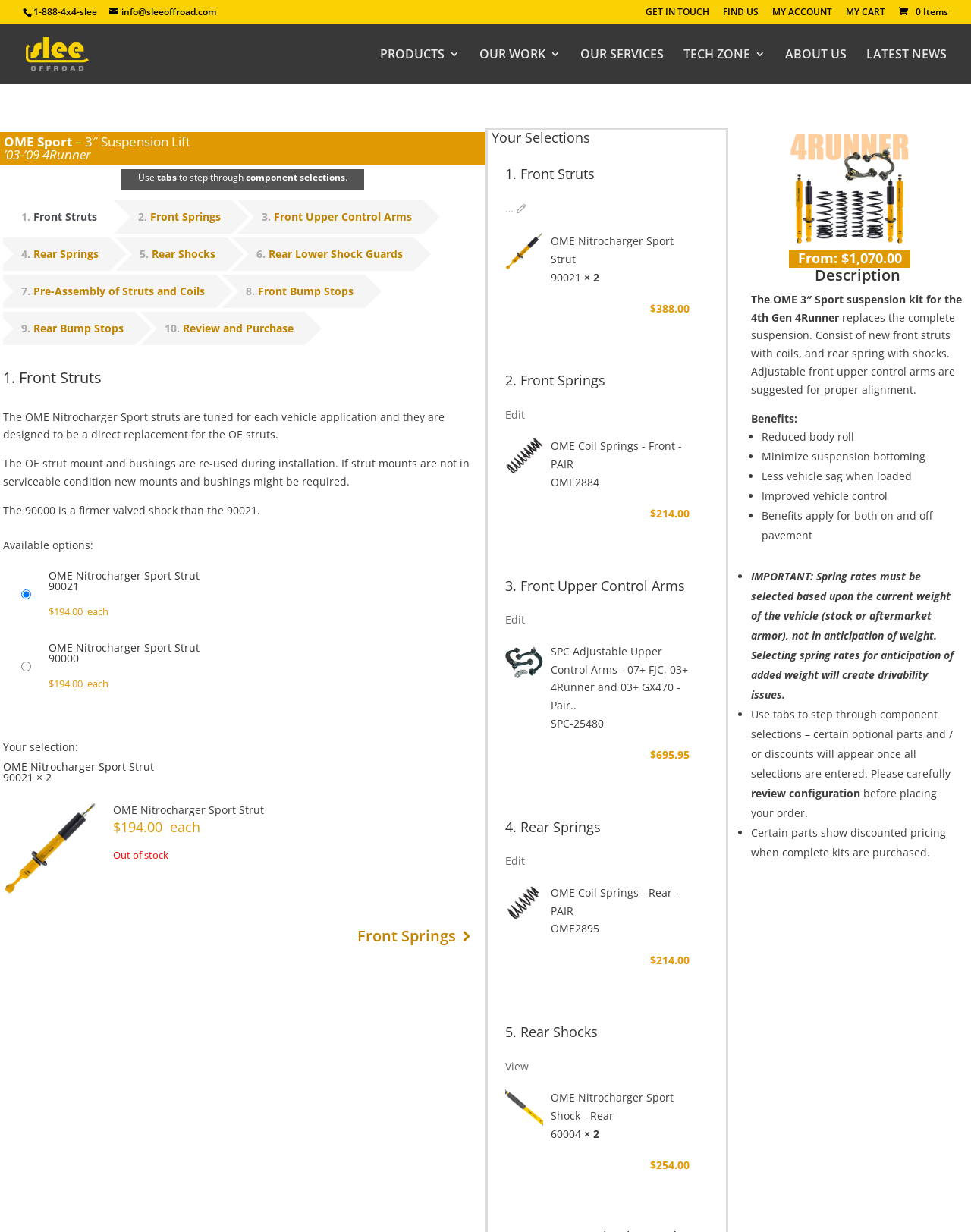What is the main title displayed on this webpage?

OME Sport – 3″ Suspension Lift
’03-’09 4Runner